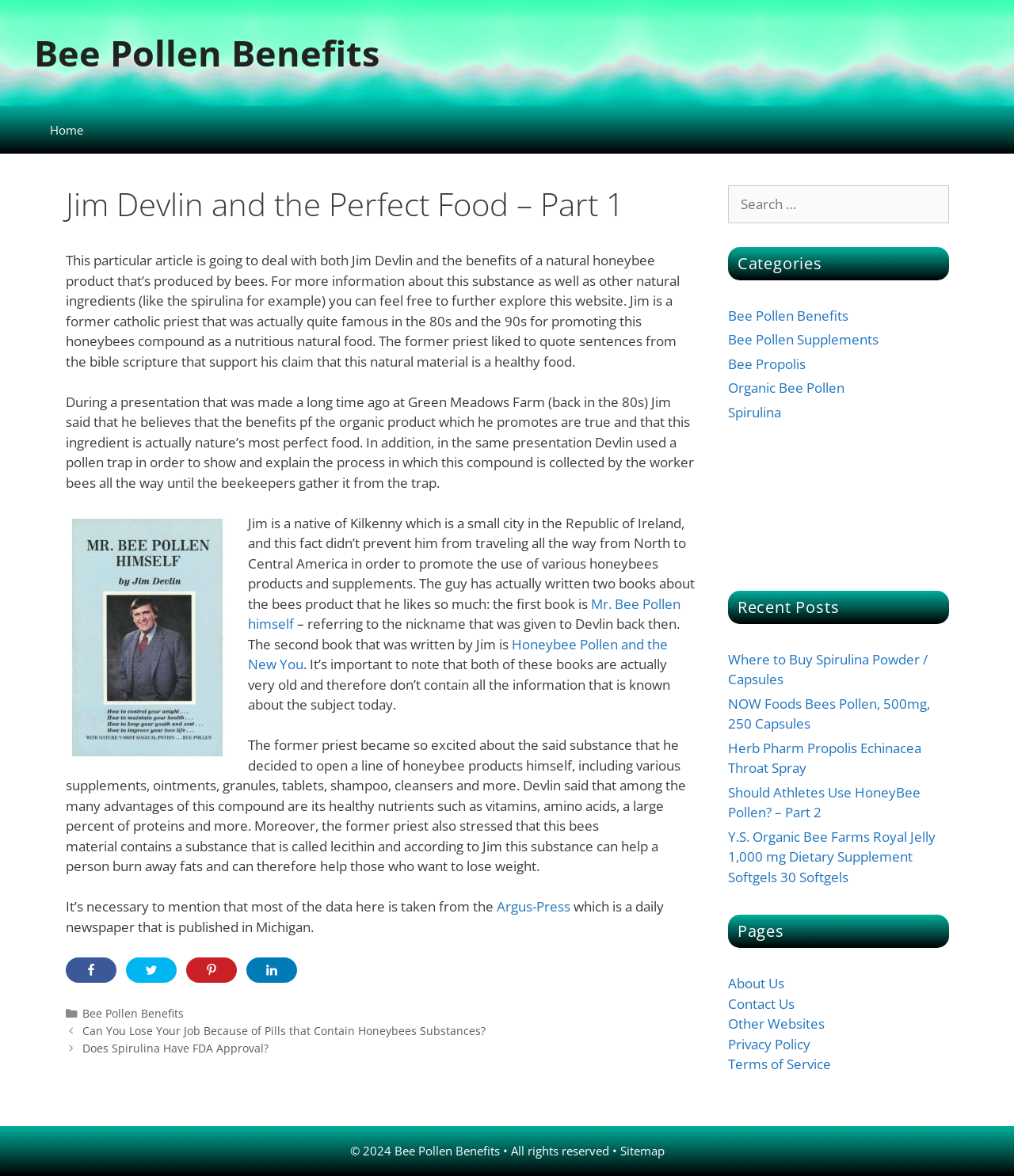Locate the bounding box coordinates of the clickable element to fulfill the following instruction: "Read the 'About Us' page". Provide the coordinates as four float numbers between 0 and 1 in the format [left, top, right, bottom].

[0.718, 0.828, 0.773, 0.844]